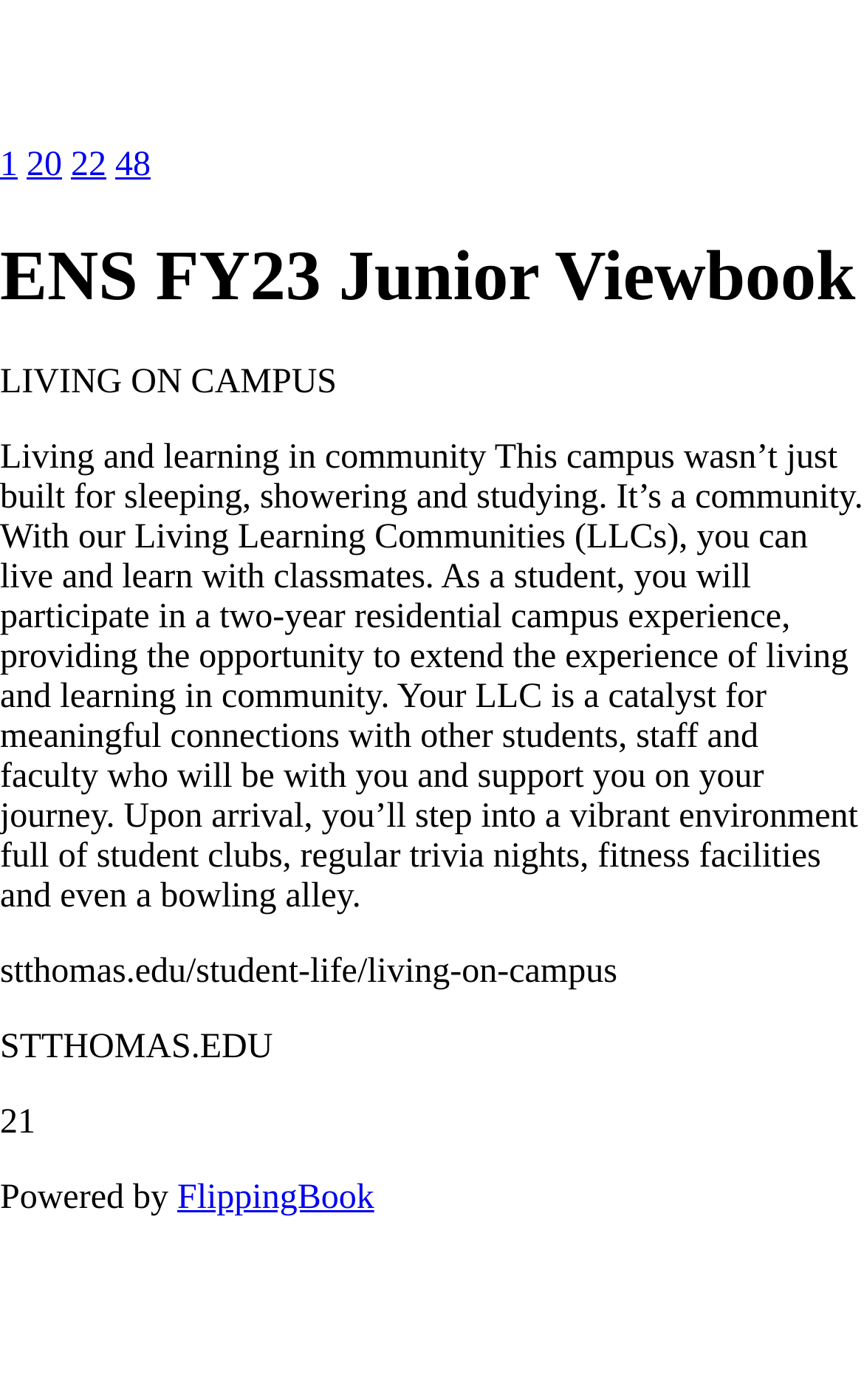What is the name of the university?
Using the visual information, respond with a single word or phrase.

St. Thomas